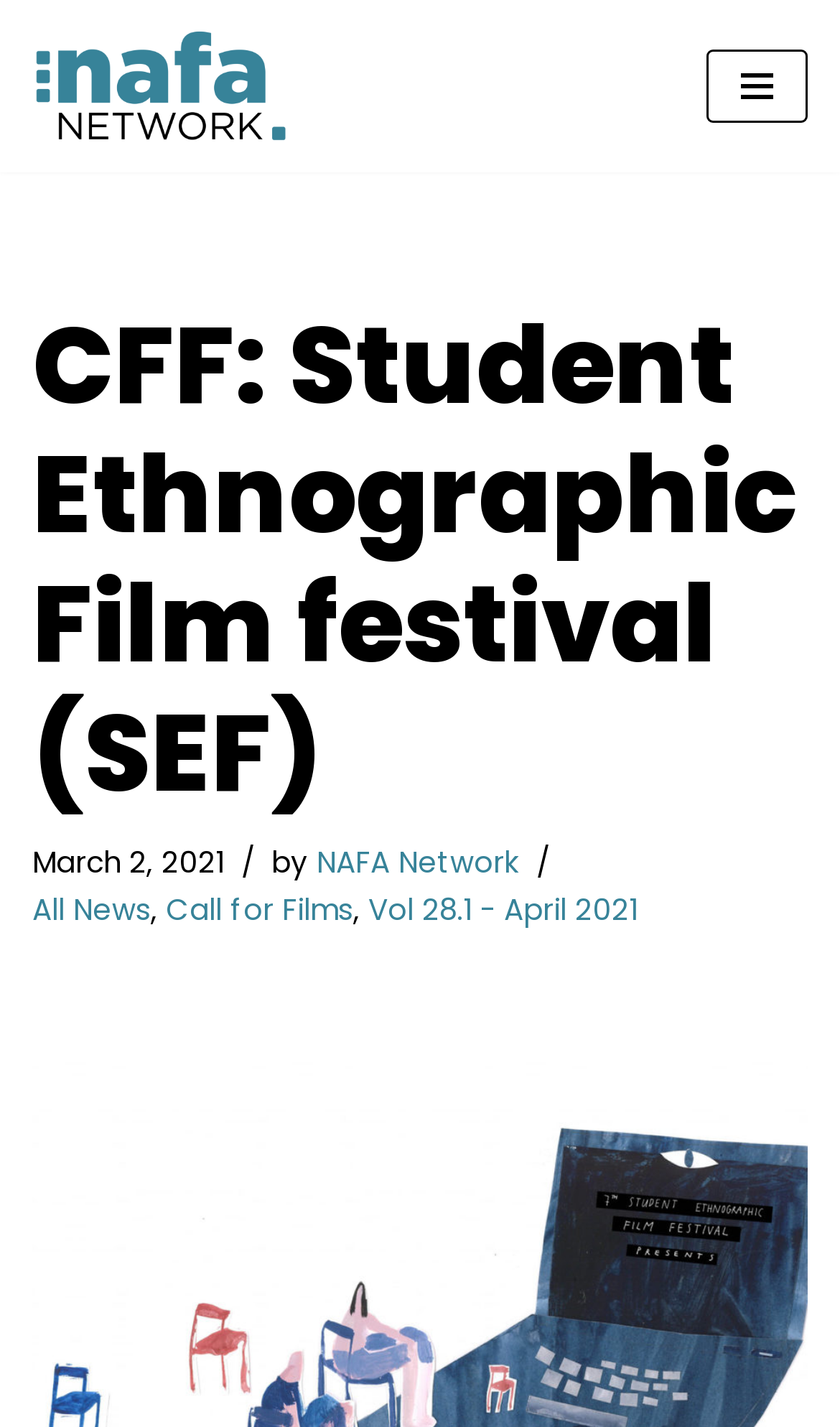Respond with a single word or short phrase to the following question: 
When was the latest news posted?

March 2, 2021